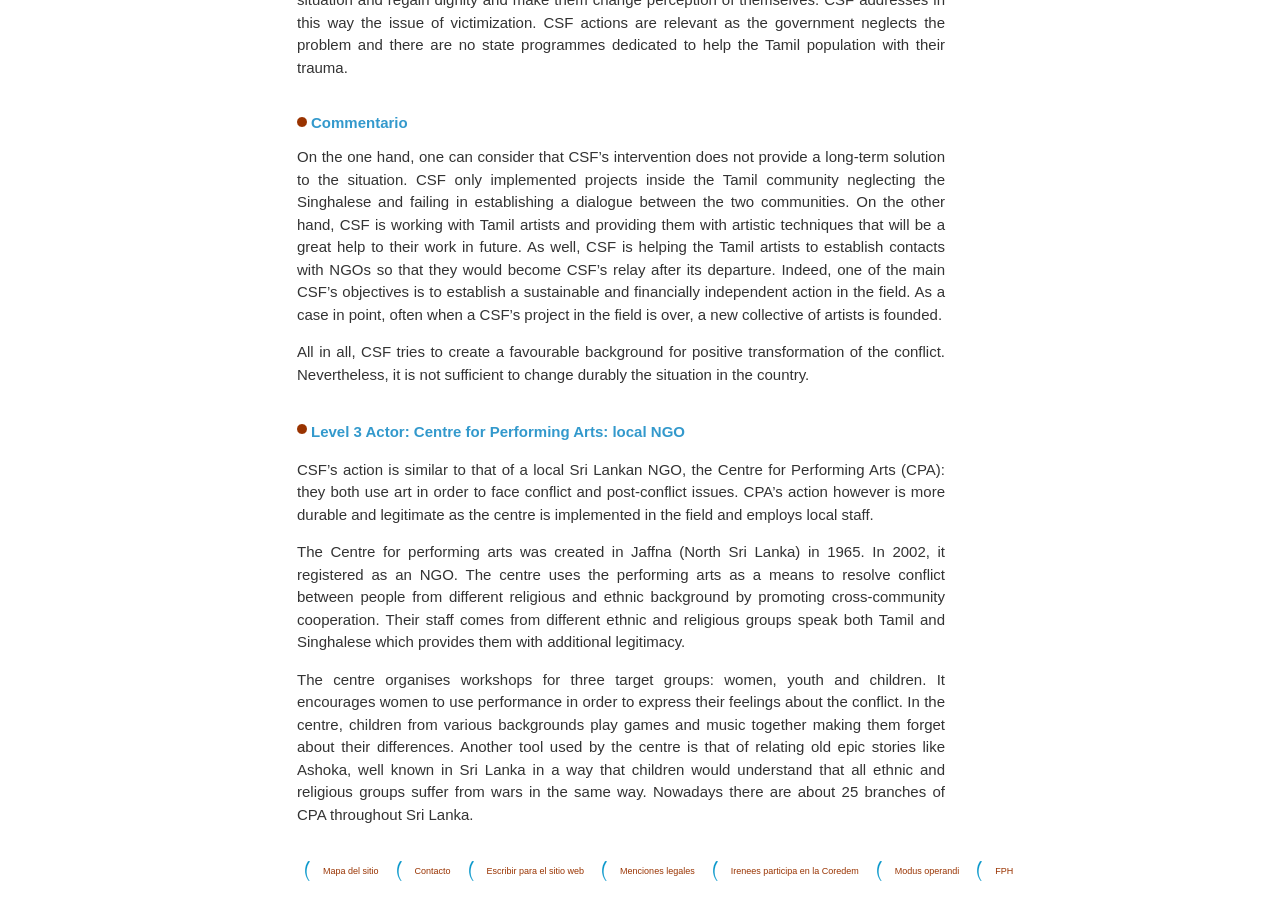From the webpage screenshot, identify the region described by Mapa del sitio. Provide the bounding box coordinates as (top-left x, top-left y, bottom-right x, bottom-right y), with each value being a floating point number between 0 and 1.

[0.238, 0.953, 0.31, 0.969]